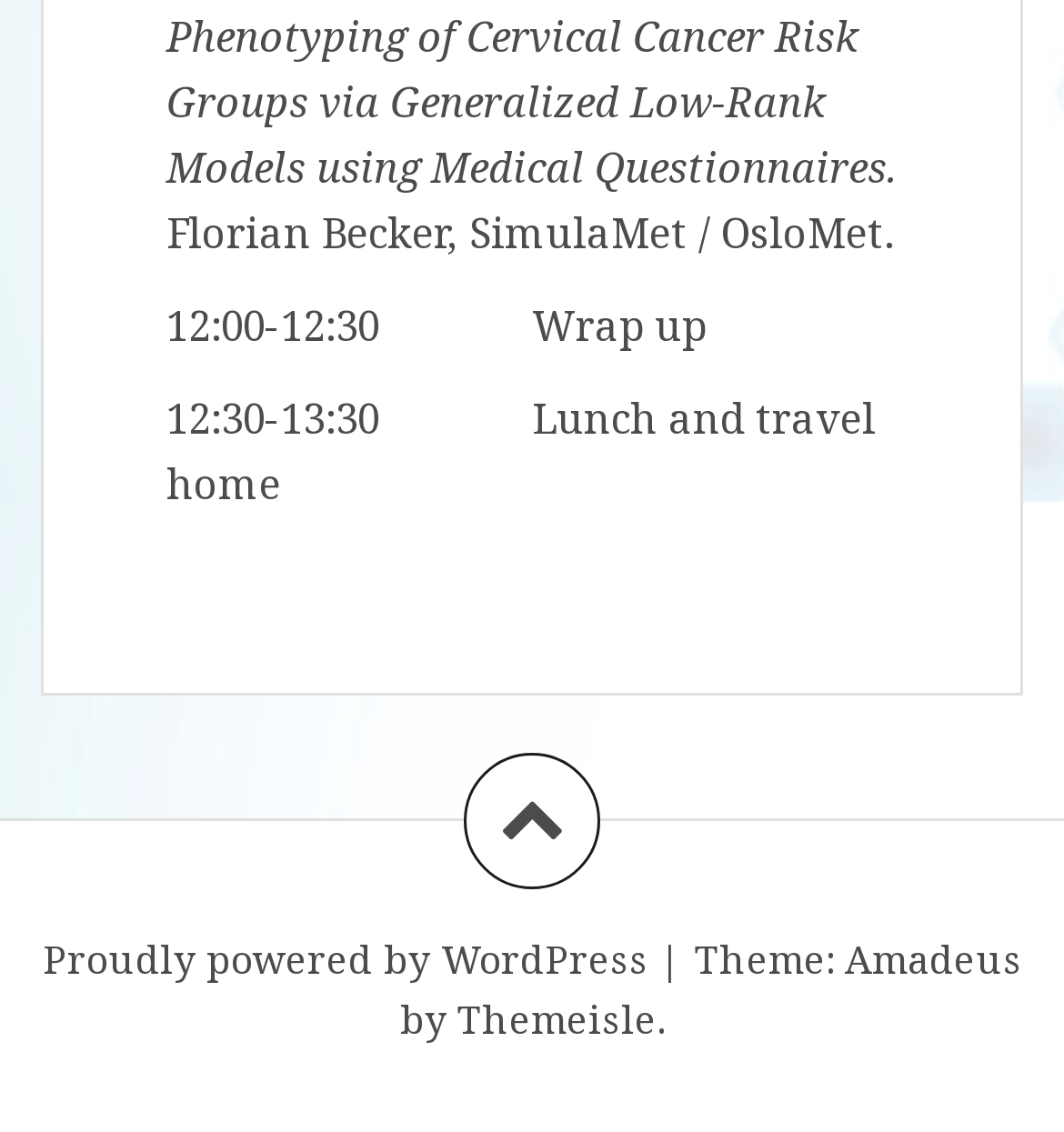Identify the bounding box coordinates for the UI element mentioned here: "Proudly powered by WordPress". Provide the coordinates as four float values between 0 and 1, i.e., [left, top, right, bottom].

[0.04, 0.823, 0.609, 0.869]